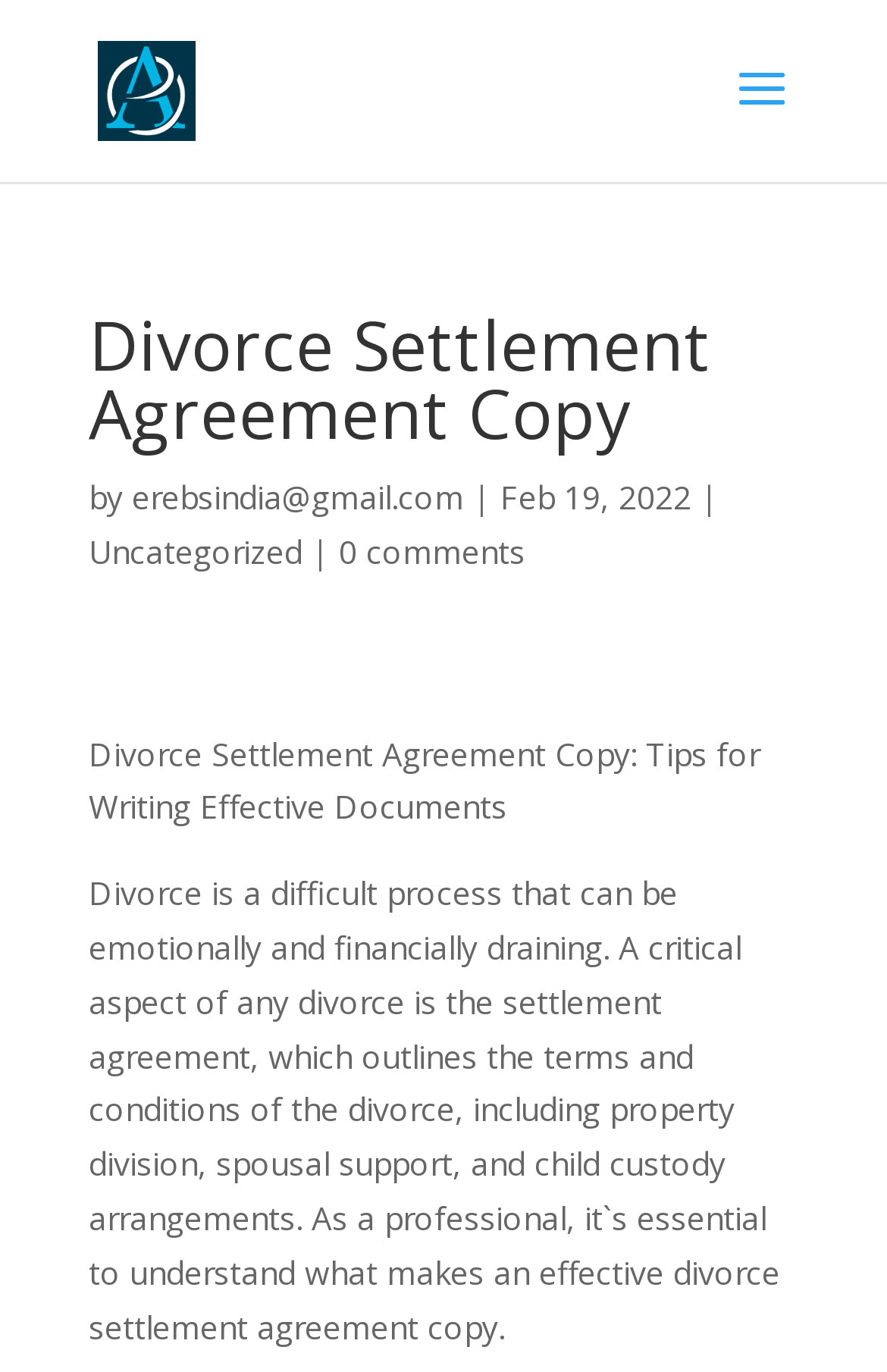Locate the UI element described by erebsindia@gmail.com and provide its bounding box coordinates. Use the format (top-left x, top-left y, bottom-right x, bottom-right y) with all values as floating point numbers between 0 and 1.

[0.149, 0.346, 0.523, 0.378]